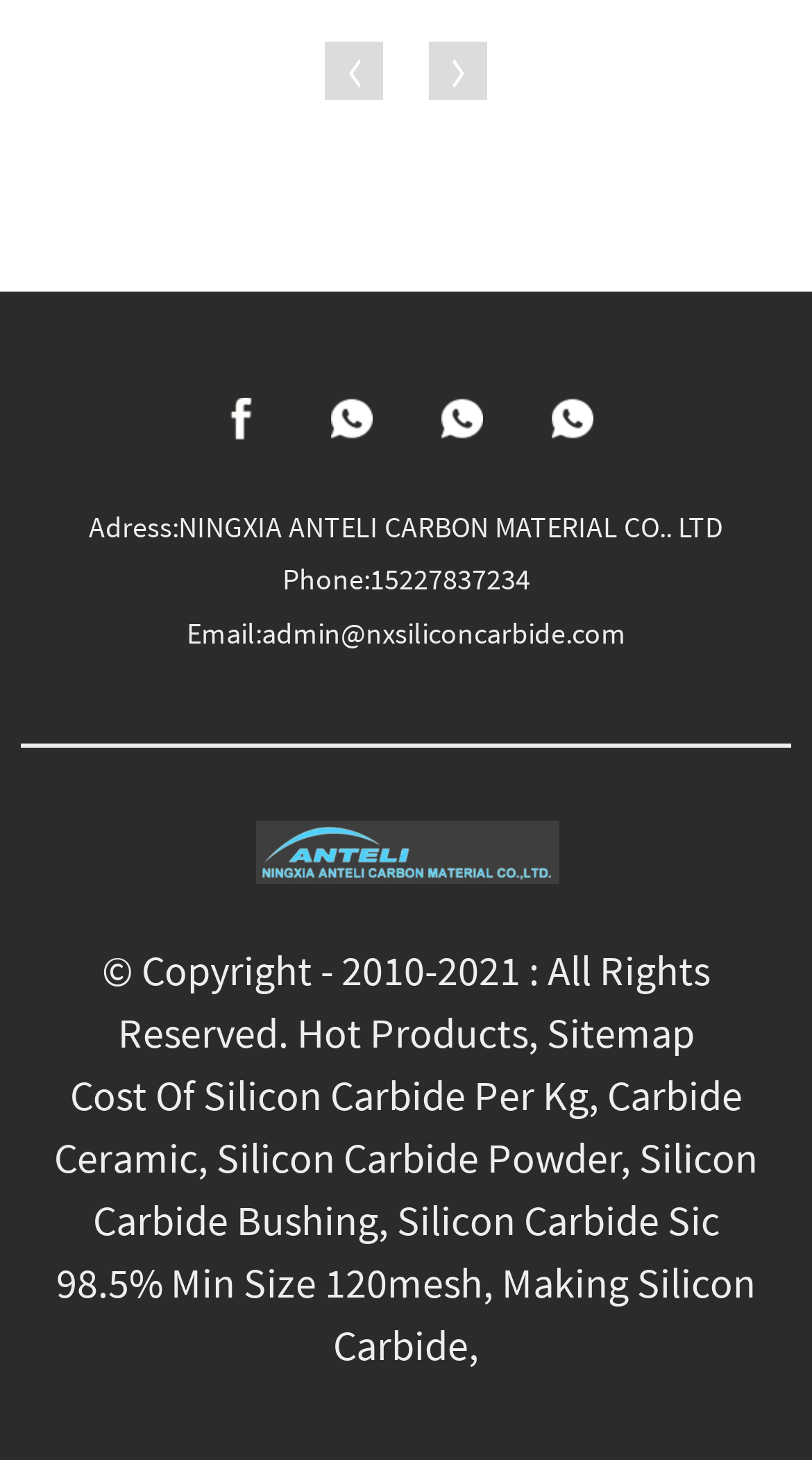Refer to the screenshot and give an in-depth answer to this question: What is the company name?

I found the company name by looking at the StaticText element with the text 'Adress:NINGXIA ANTELI CARBON MATERIAL CO., LTD' which is located at the top of the webpage.